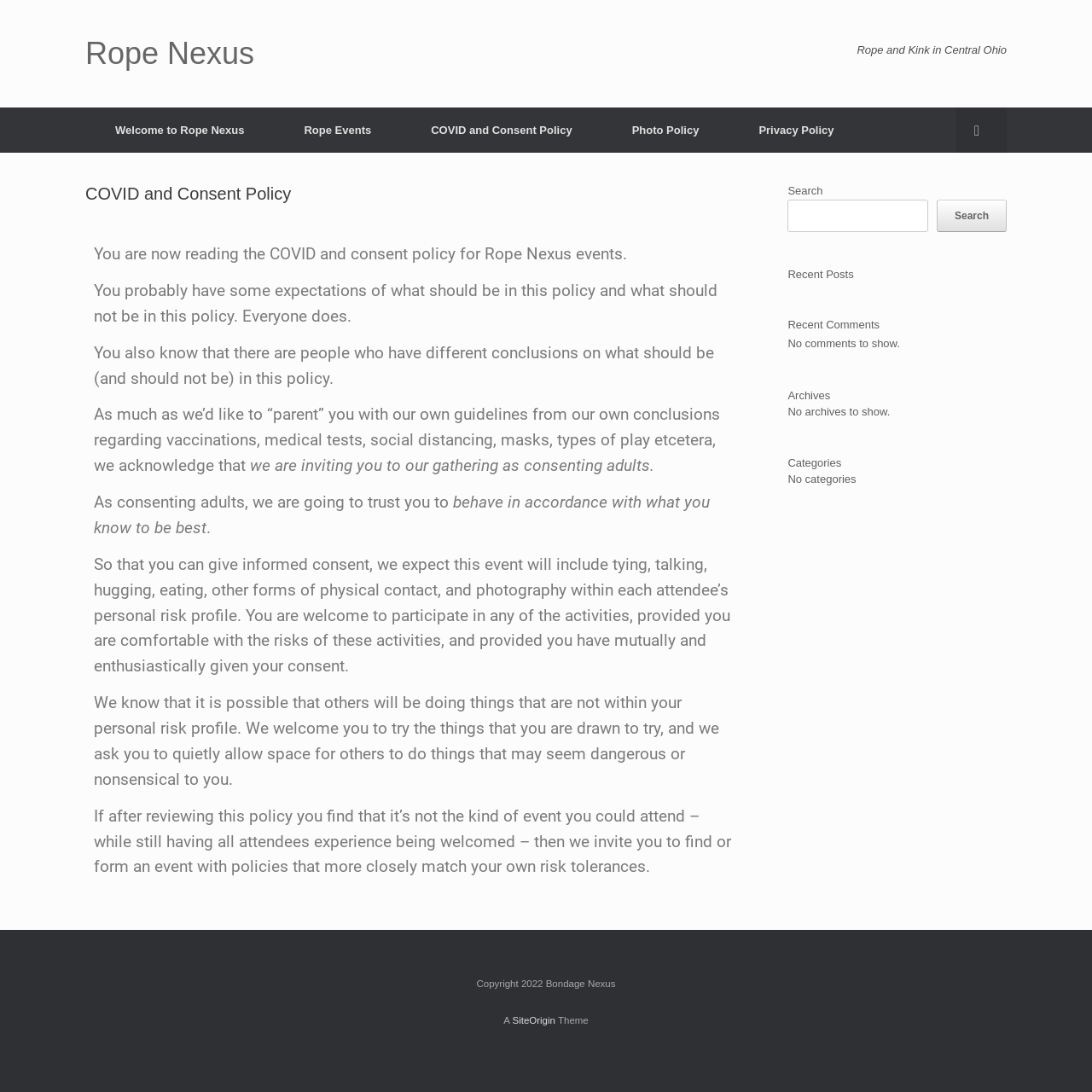What is the name of the event organizer?
Answer the question based on the image using a single word or a brief phrase.

Rope Nexus